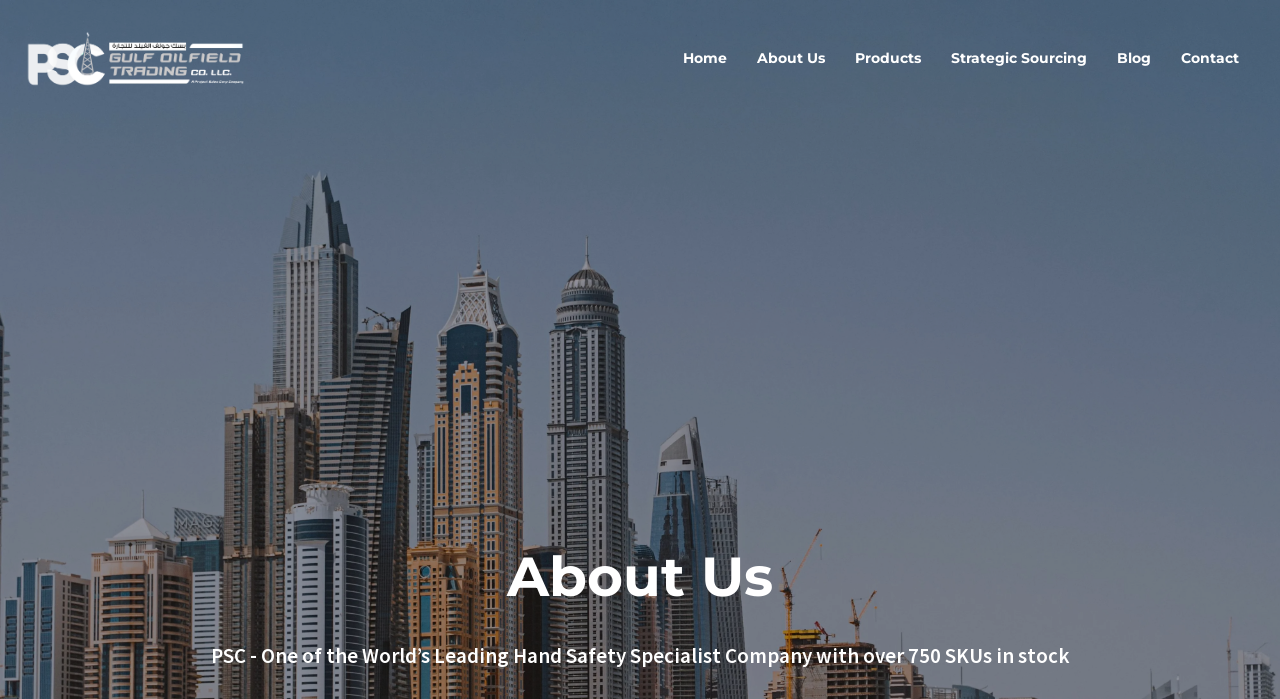What is the purpose of the 'About Us' section?
Please craft a detailed and exhaustive response to the question.

The 'About Us' section is likely to provide information about the company, its history, mission, and values. The presence of a heading 'About Us' and a description of the company suggests that this section is intended to provide company information.